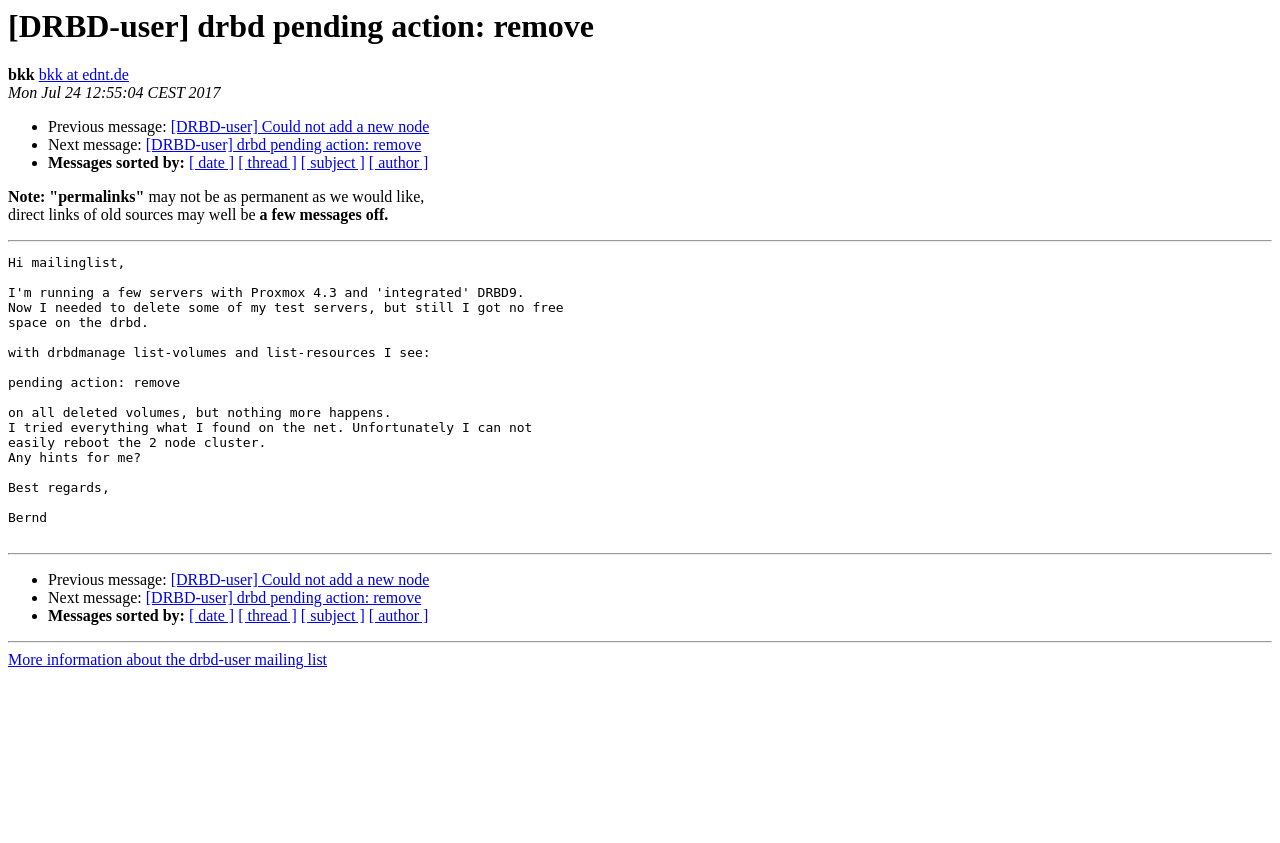What is the sender's email address?
Use the image to give a comprehensive and detailed response to the question.

I found the sender's email address by looking at the static text 'bkk at ednt.de' which is a link and appears to be an email address.